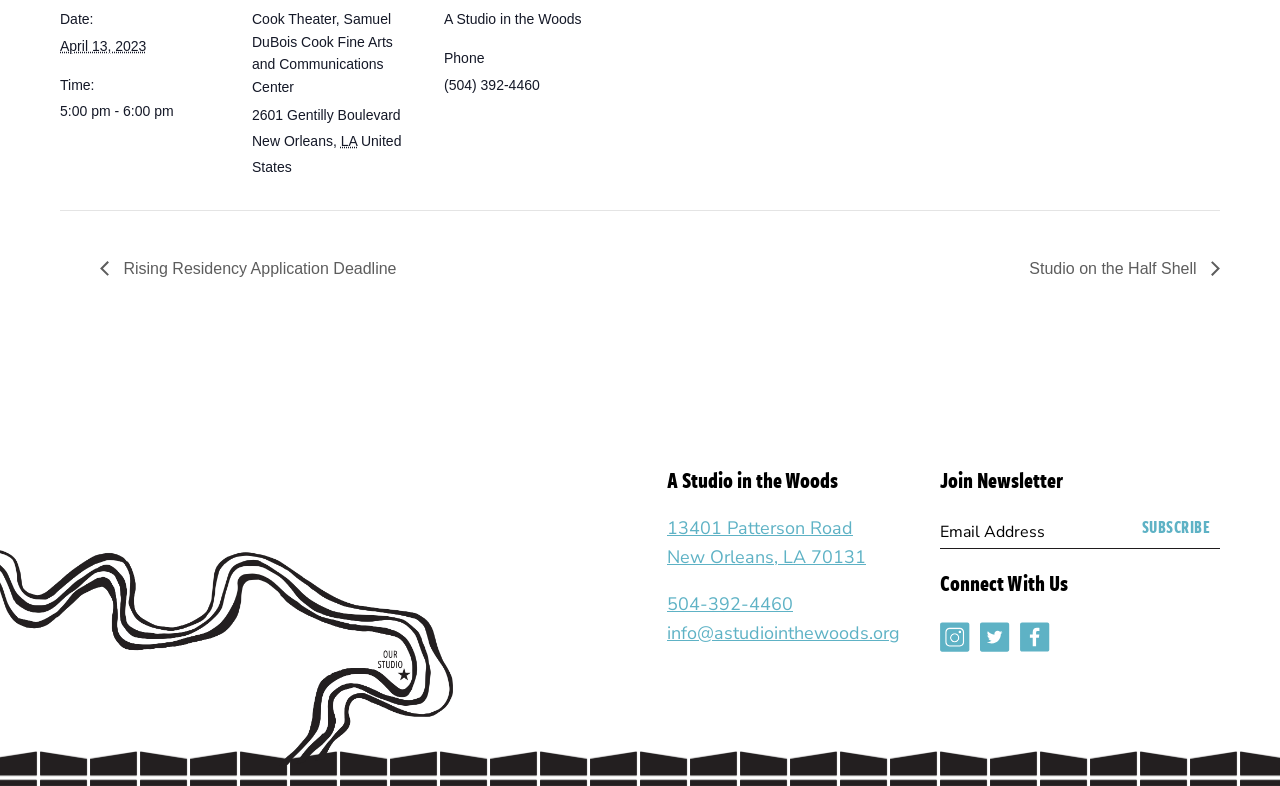Locate the bounding box coordinates of the element that should be clicked to execute the following instruction: "Click the 'Studio on the Half Shell' link".

[0.796, 0.331, 0.953, 0.352]